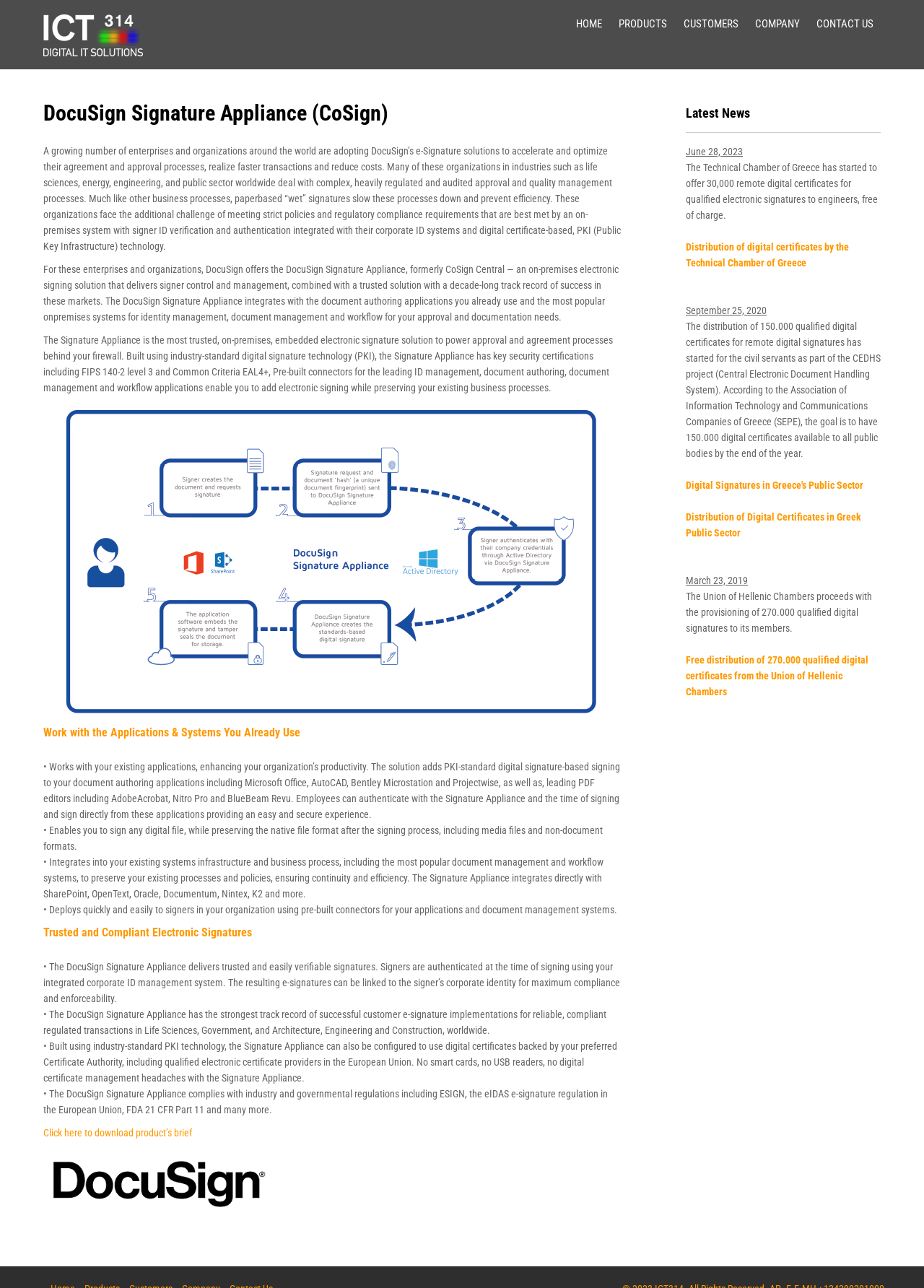Bounding box coordinates are specified in the format (top-left x, top-left y, bottom-right x, bottom-right y). All values are floating point numbers bounded between 0 and 1. Please provide the bounding box coordinate of the region this sentence describes: Customers

[0.732, 0.01, 0.807, 0.027]